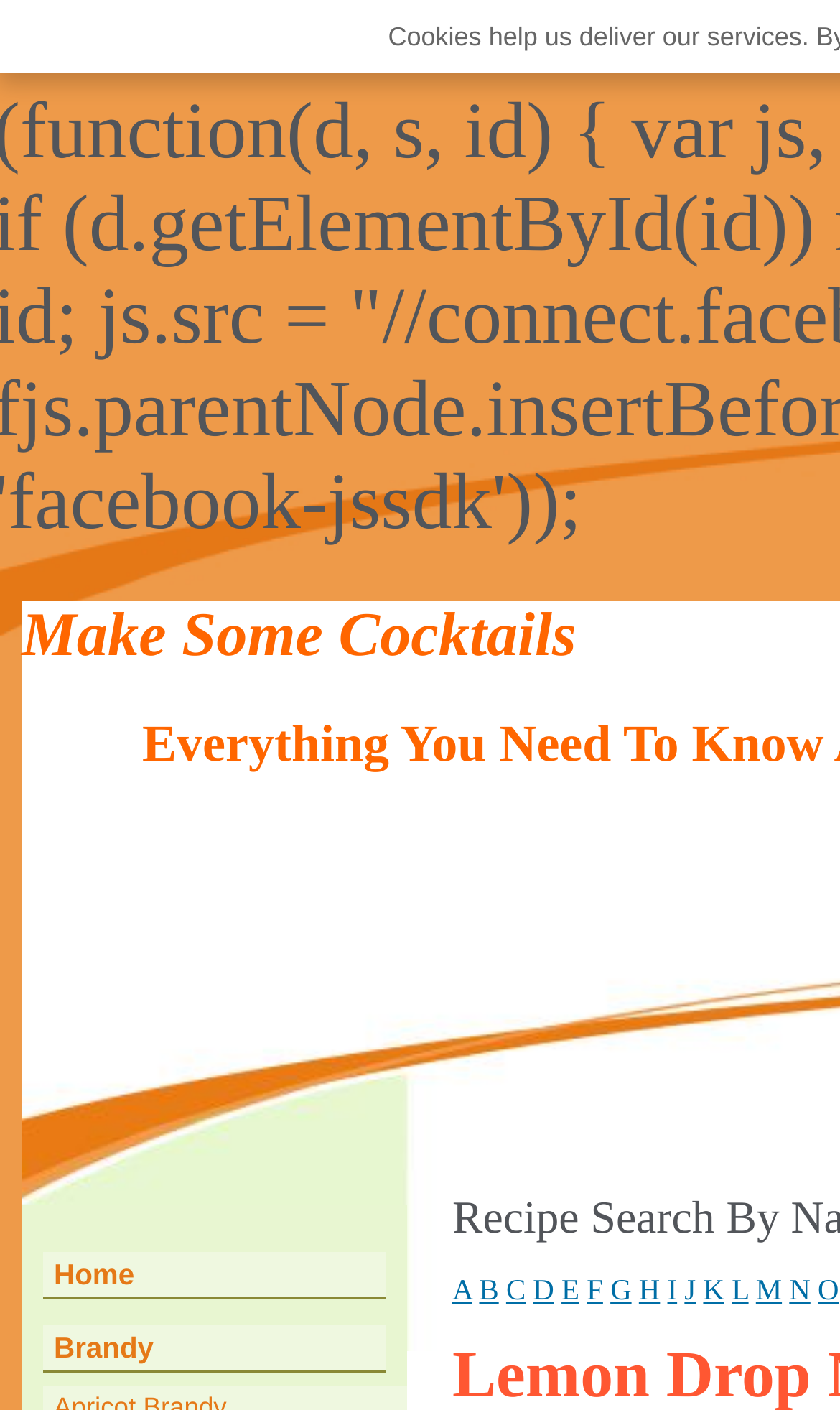Locate the bounding box coordinates of the area that needs to be clicked to fulfill the following instruction: "go to Home". The coordinates should be in the format of four float numbers between 0 and 1, namely [left, top, right, bottom].

[0.051, 0.888, 0.459, 0.92]